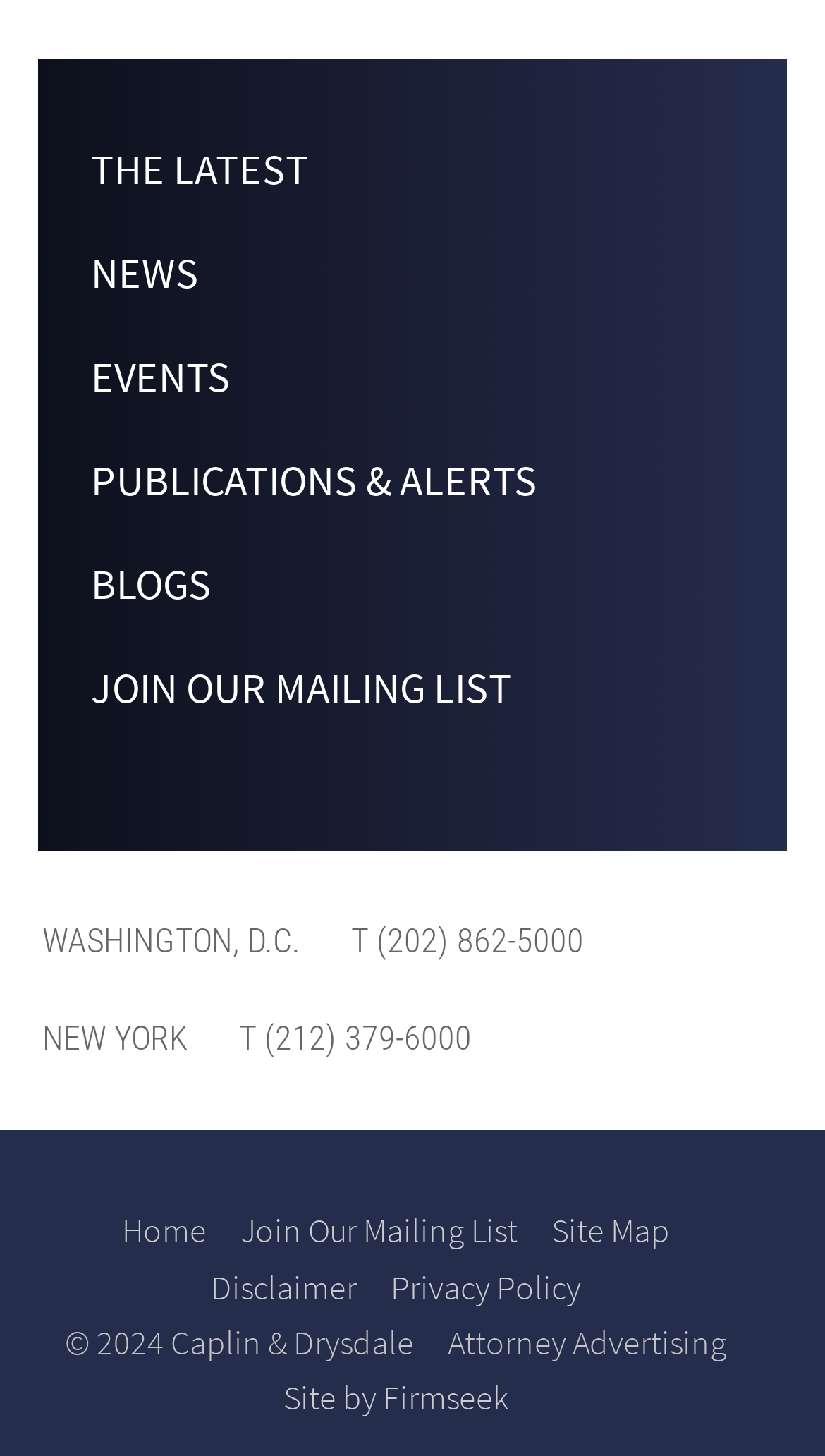Locate the bounding box coordinates of the segment that needs to be clicked to meet this instruction: "Read PUBLICATIONS & ALERTS".

[0.11, 0.311, 0.651, 0.347]